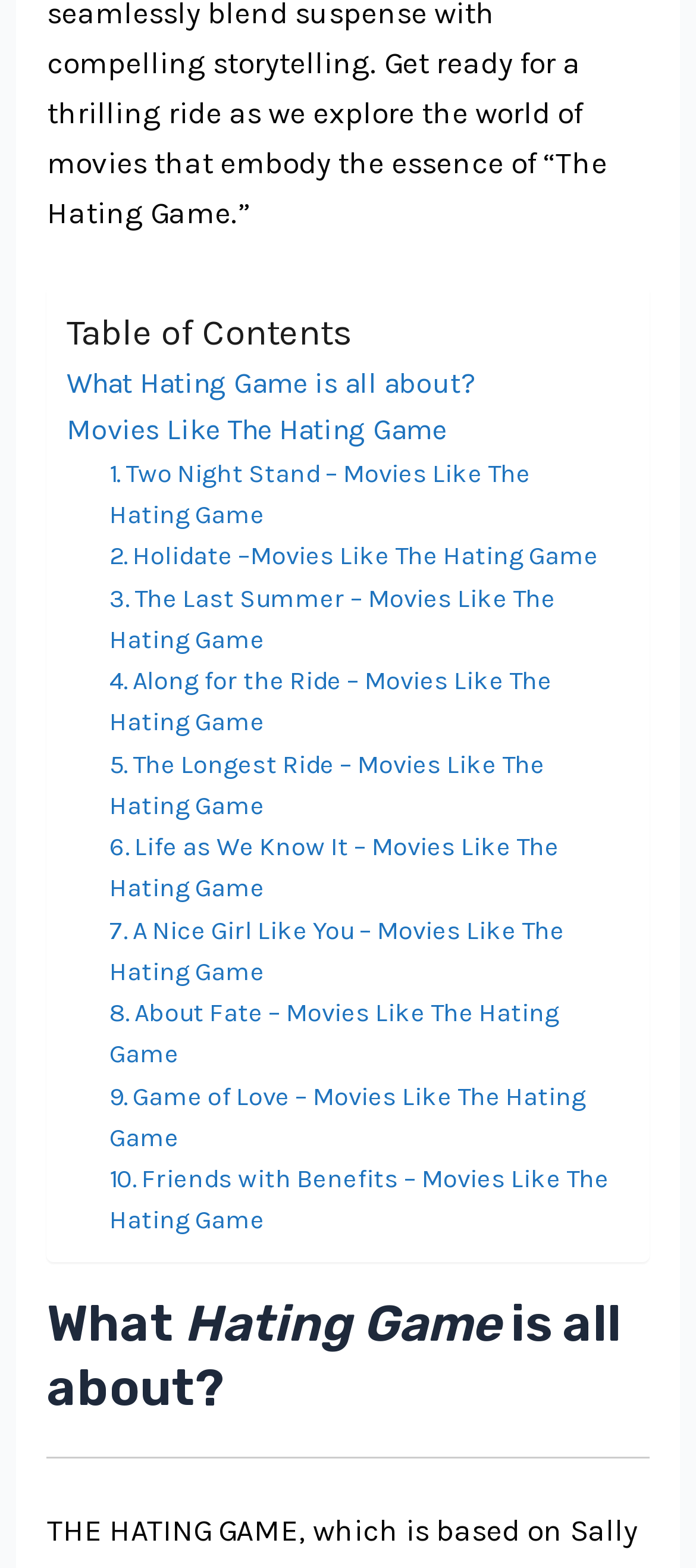What is the vertical position of the separator?
Look at the image and answer with only one word or phrase.

near the bottom